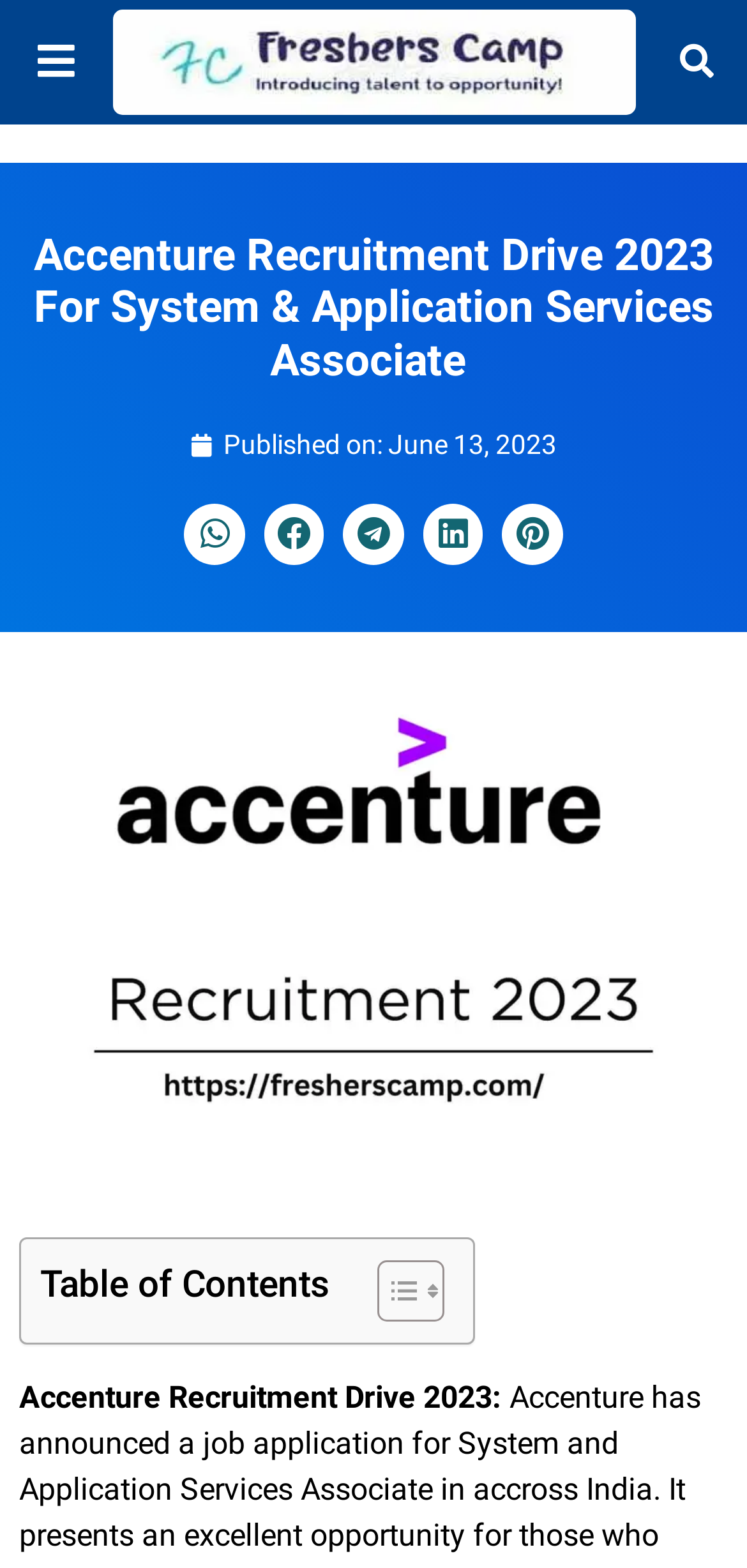Find the bounding box coordinates of the element to click in order to complete this instruction: "Toggle menu". The bounding box coordinates must be four float numbers between 0 and 1, denoted as [left, top, right, bottom].

[0.037, 0.019, 0.113, 0.06]